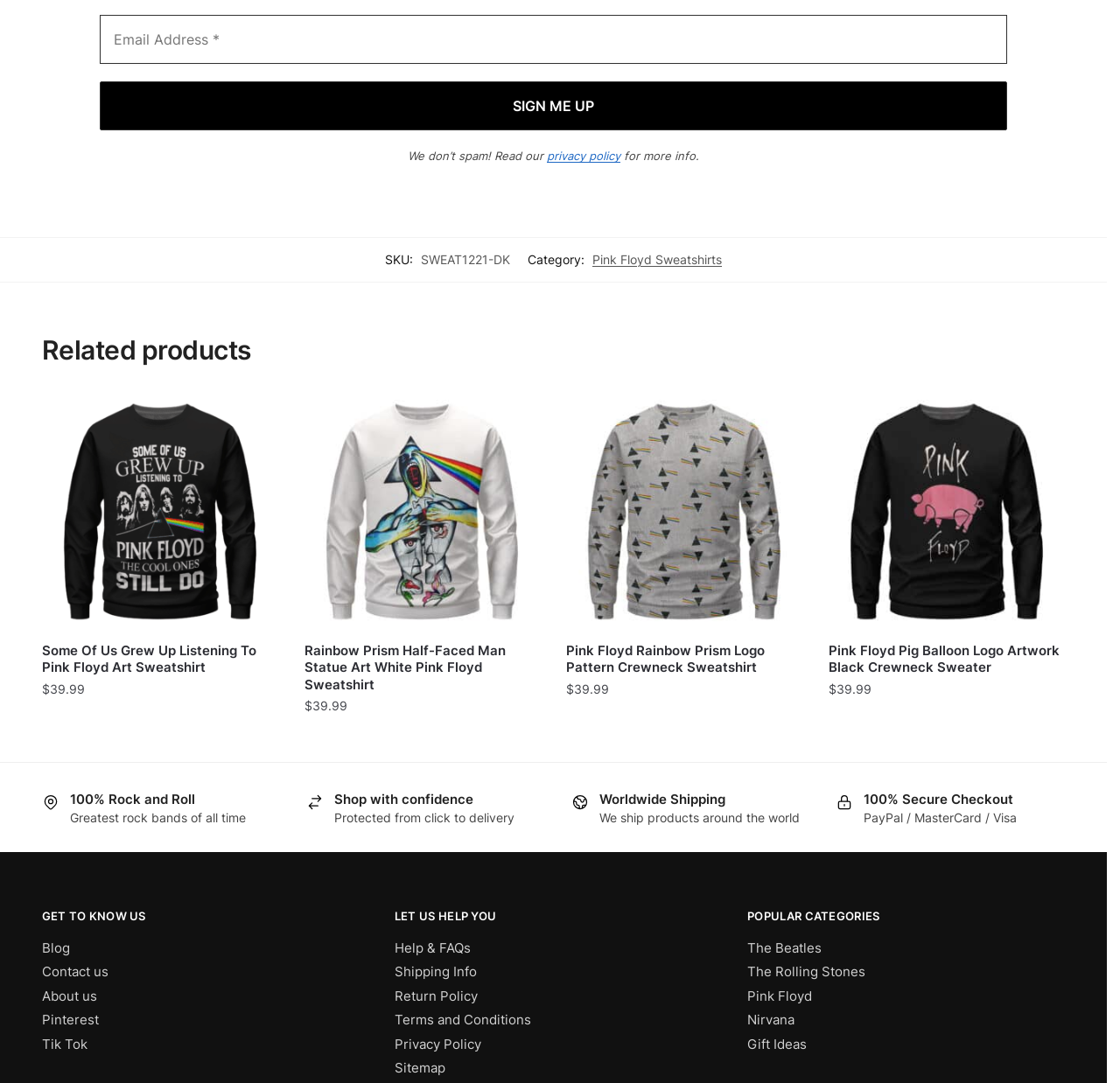Highlight the bounding box of the UI element that corresponds to this description: "Terms and Conditions".

[0.352, 0.928, 0.474, 0.943]